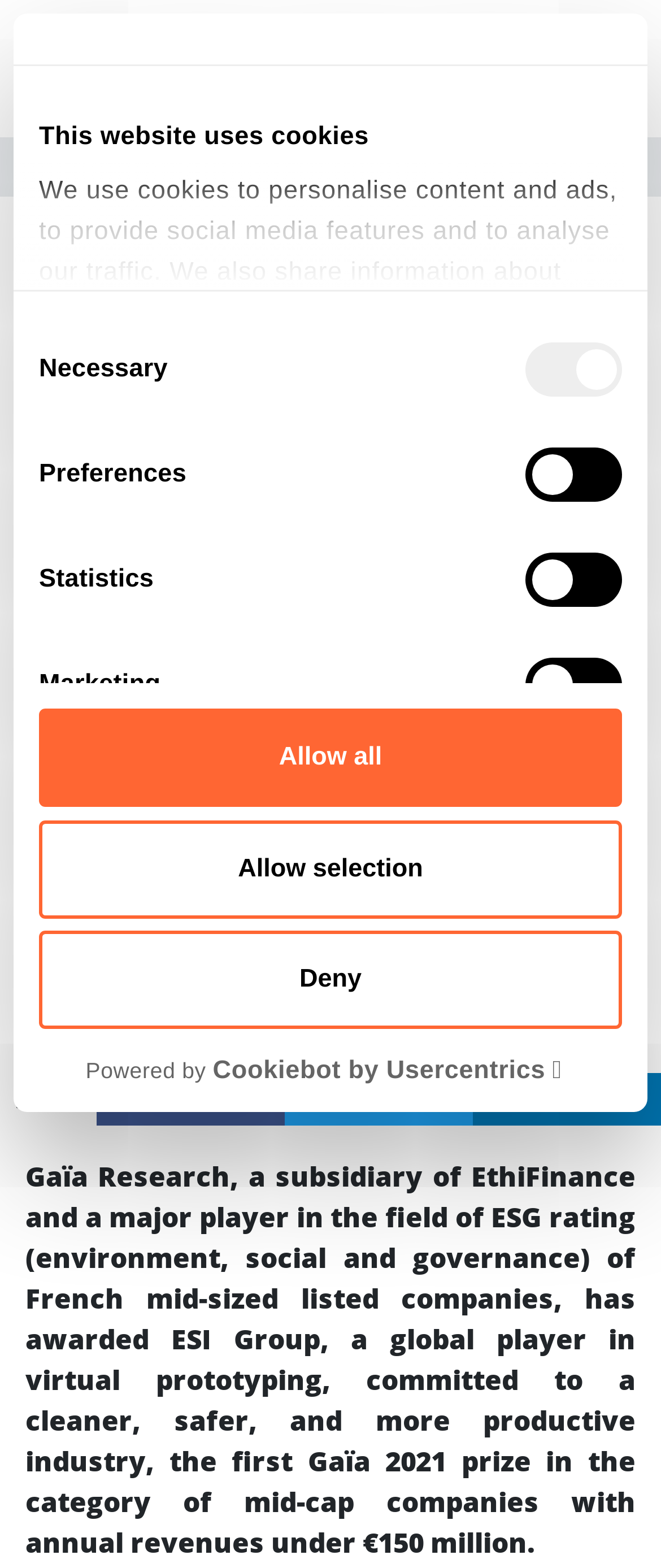Given the description Allow all, predict the bounding box coordinates of the UI element. Ensure the coordinates are in the format (top-left x, top-left y, bottom-right x, bottom-right y) and all values are between 0 and 1.

[0.059, 0.452, 0.941, 0.515]